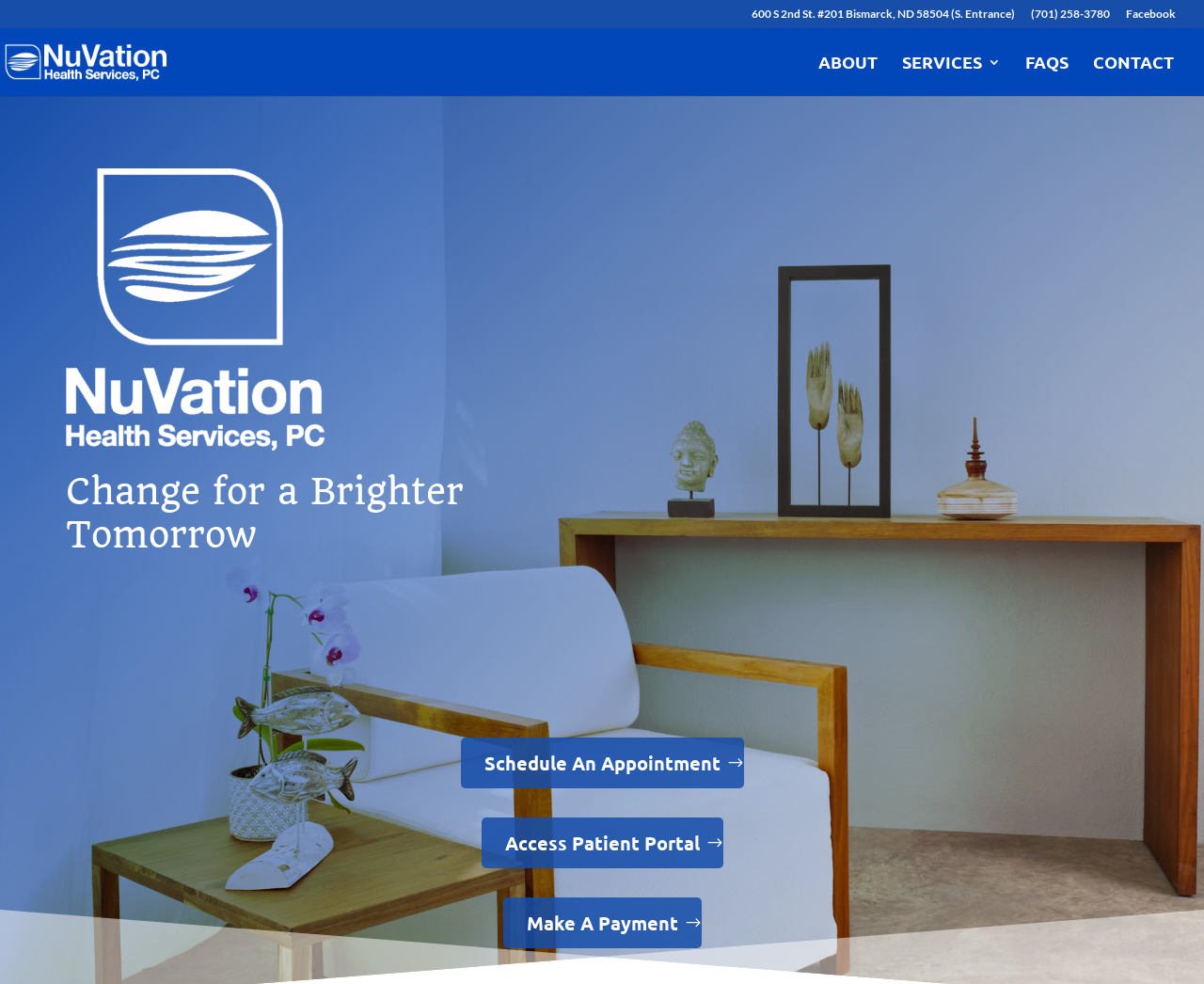Show the bounding box coordinates of the region that should be clicked to follow the instruction: "Make a payment."

[0.418, 0.912, 0.582, 0.964]